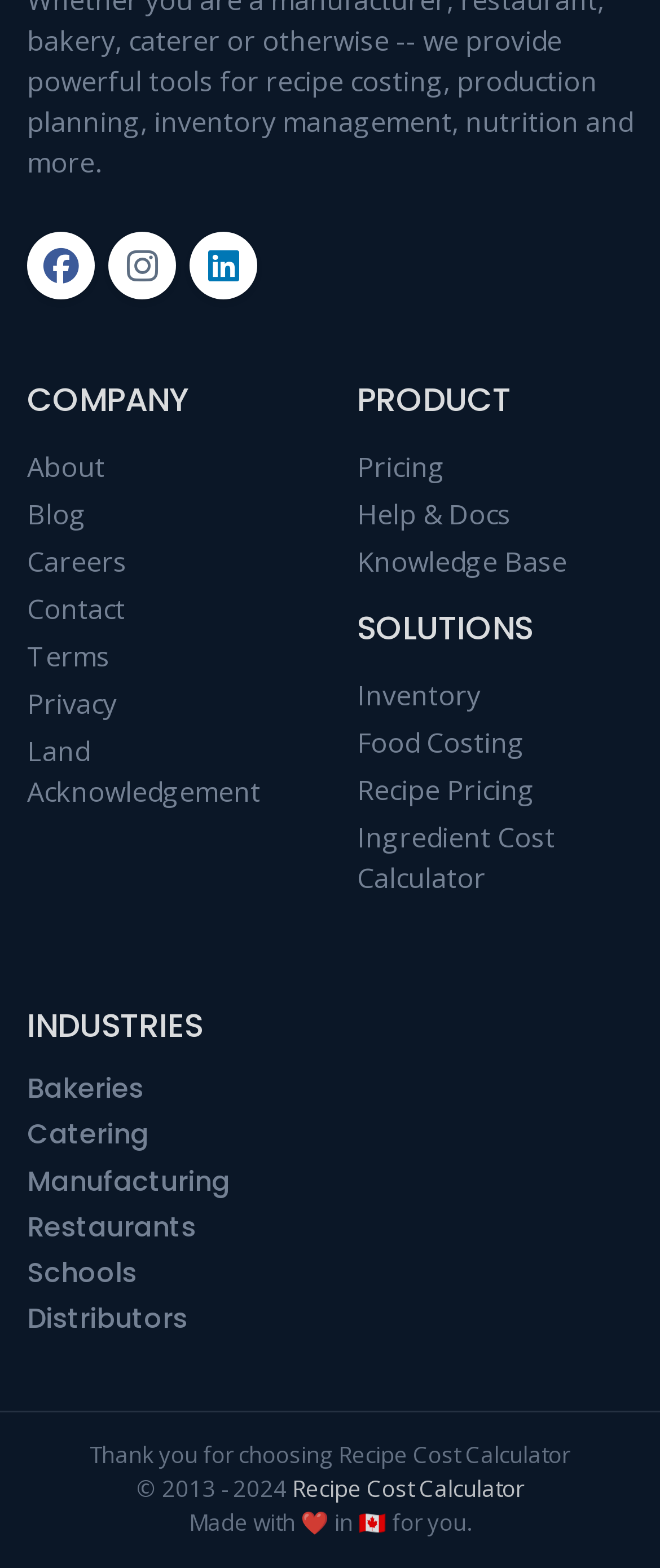Bounding box coordinates are given in the format (top-left x, top-left y, bottom-right x, bottom-right y). All values should be floating point numbers between 0 and 1. Provide the bounding box coordinate for the UI element described as: Recipe Pricing

[0.541, 0.492, 0.81, 0.516]